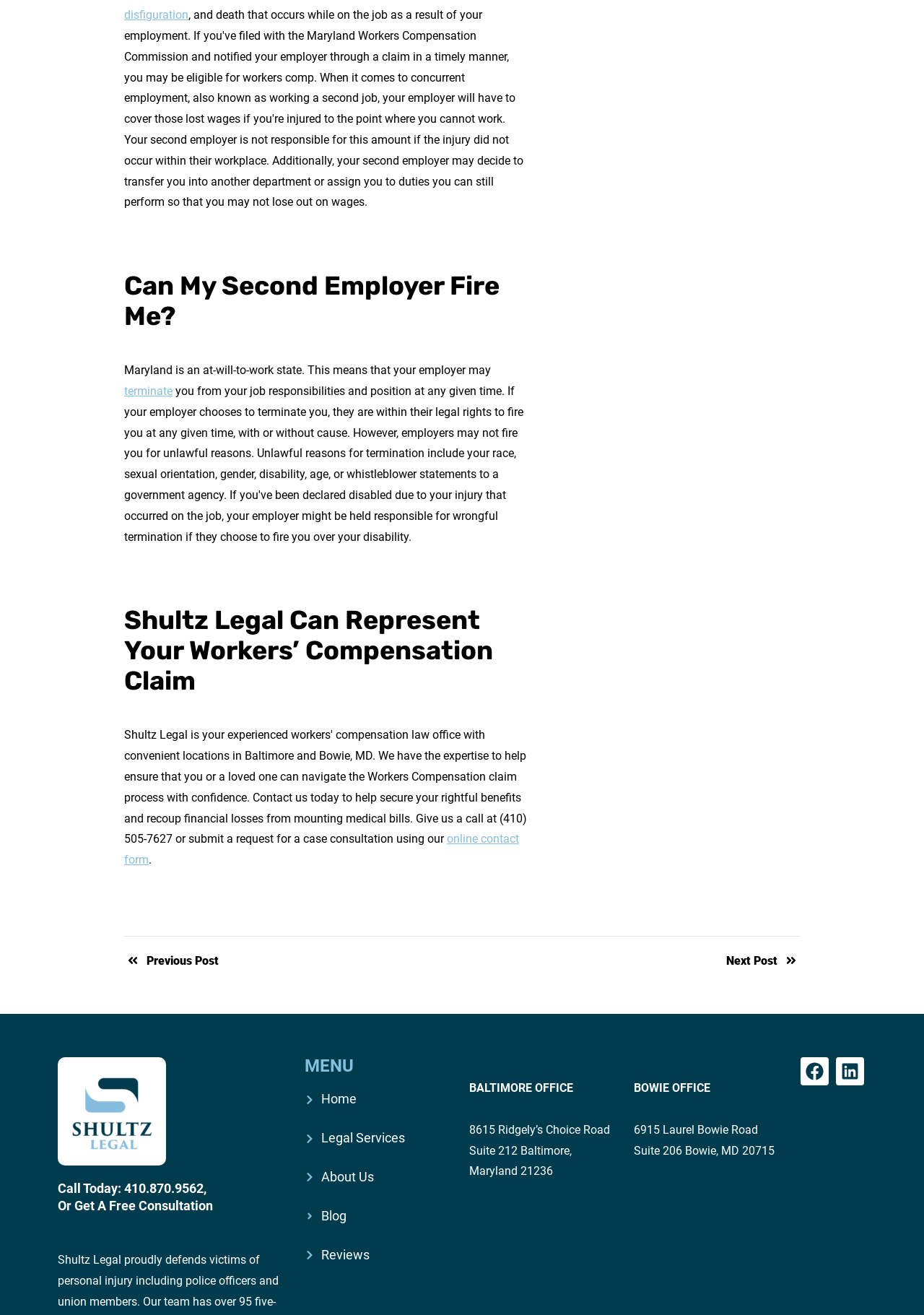How many office locations are mentioned on the webpage?
From the image, provide a succinct answer in one word or a short phrase.

2